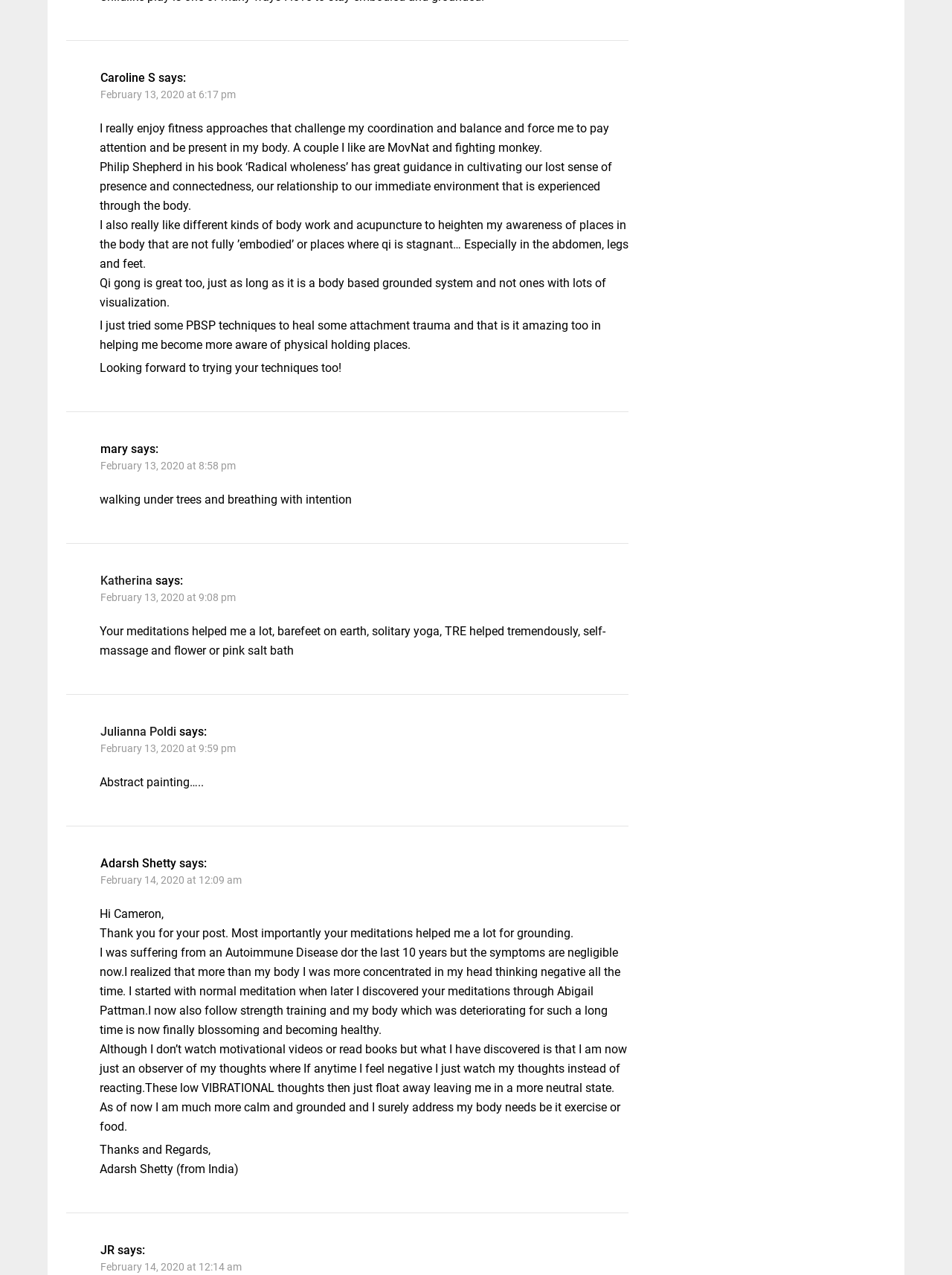Identify the bounding box for the element characterized by the following description: "Katherina".

[0.105, 0.45, 0.16, 0.461]